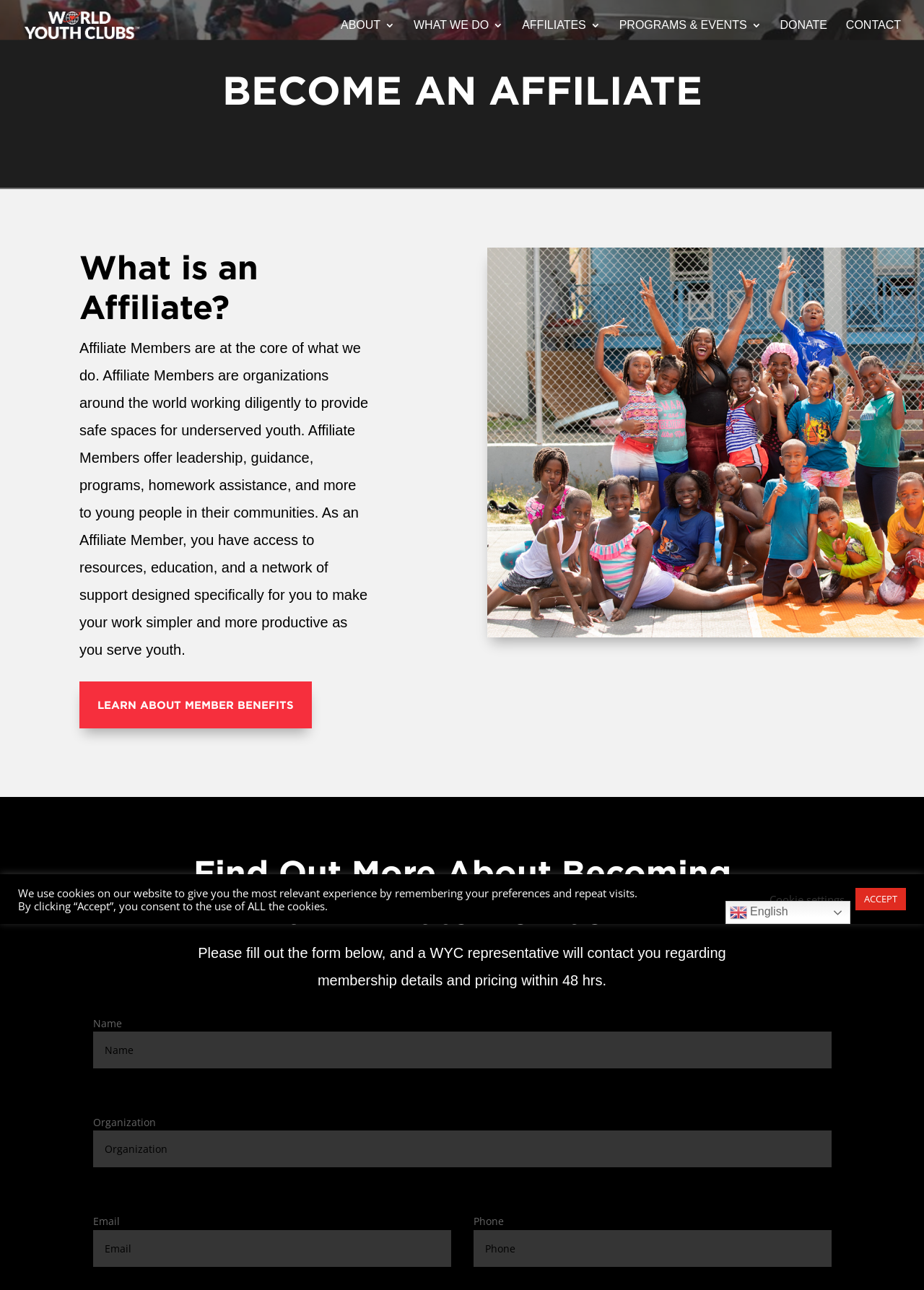Please provide the bounding box coordinates for the element that needs to be clicked to perform the instruction: "Learn about member benefits". The coordinates must consist of four float numbers between 0 and 1, formatted as [left, top, right, bottom].

[0.086, 0.528, 0.338, 0.565]